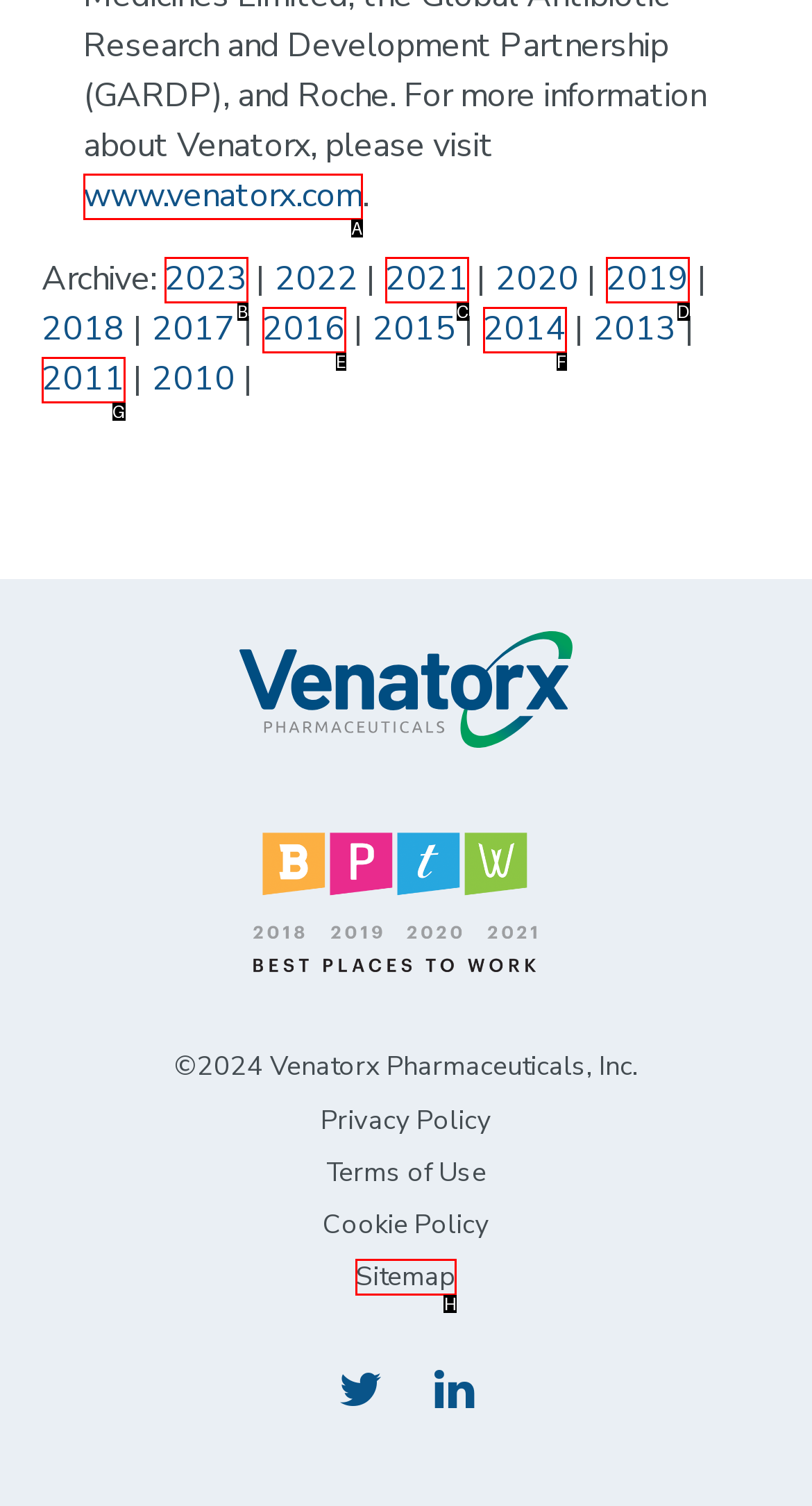Decide which UI element to click to accomplish the task: Go to the Sitemap
Respond with the corresponding option letter.

H